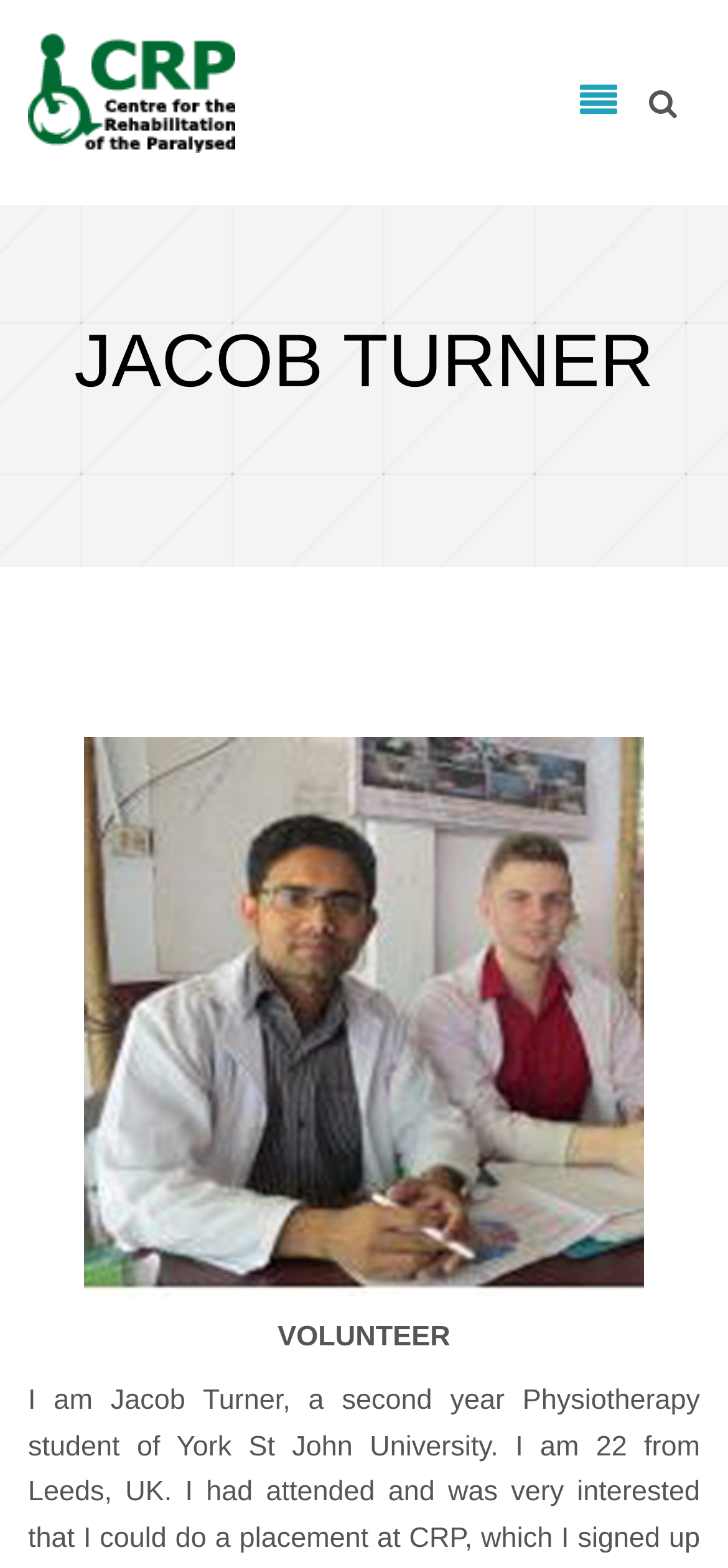What is the theme of the webpage?
Please answer using one word or phrase, based on the screenshot.

Volunteer